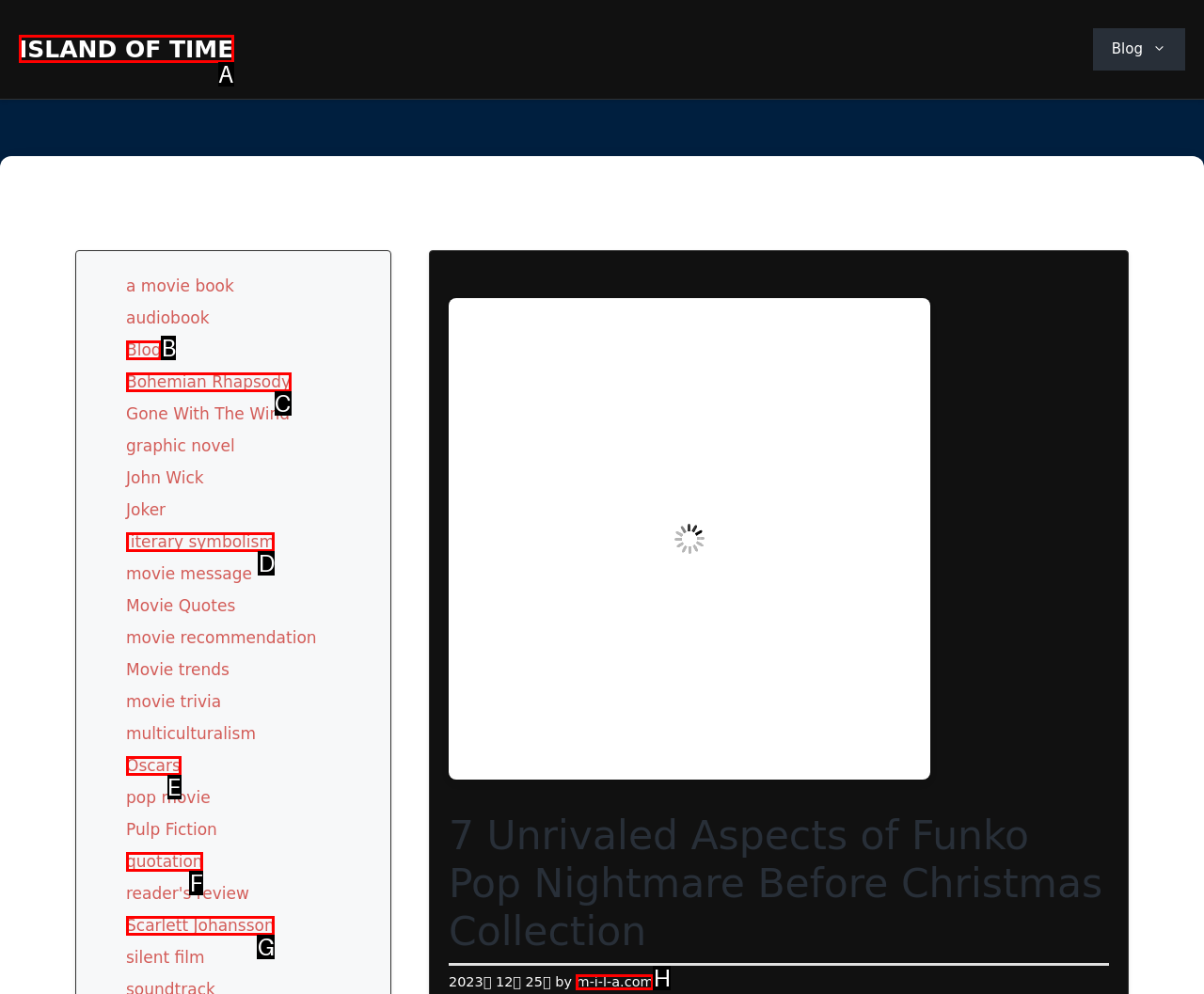Find the correct option to complete this instruction: Check the 'Oscars' link. Reply with the corresponding letter.

E